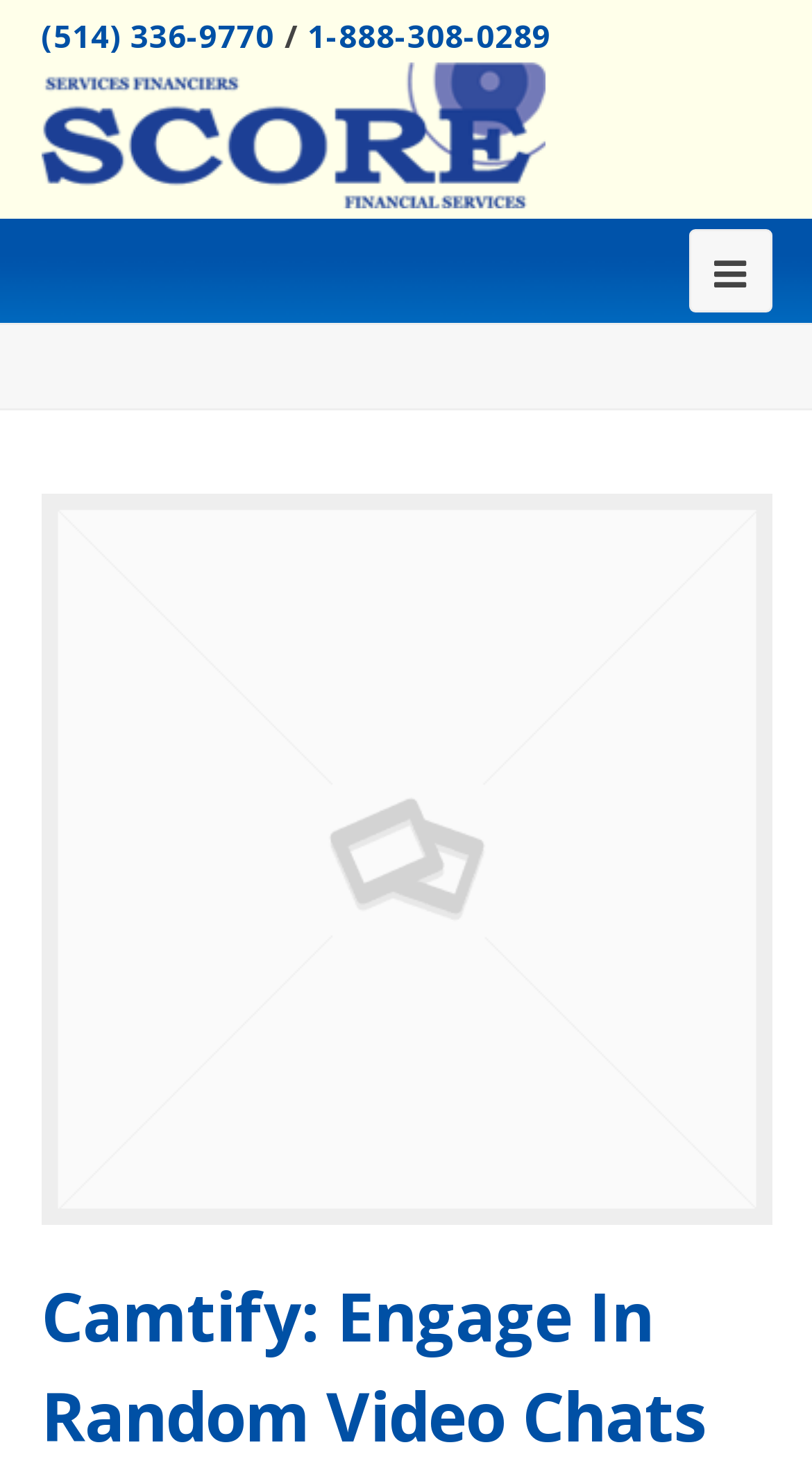Locate and extract the text of the main heading on the webpage.

Camtify: Engage In Random Video Chats With Strangers